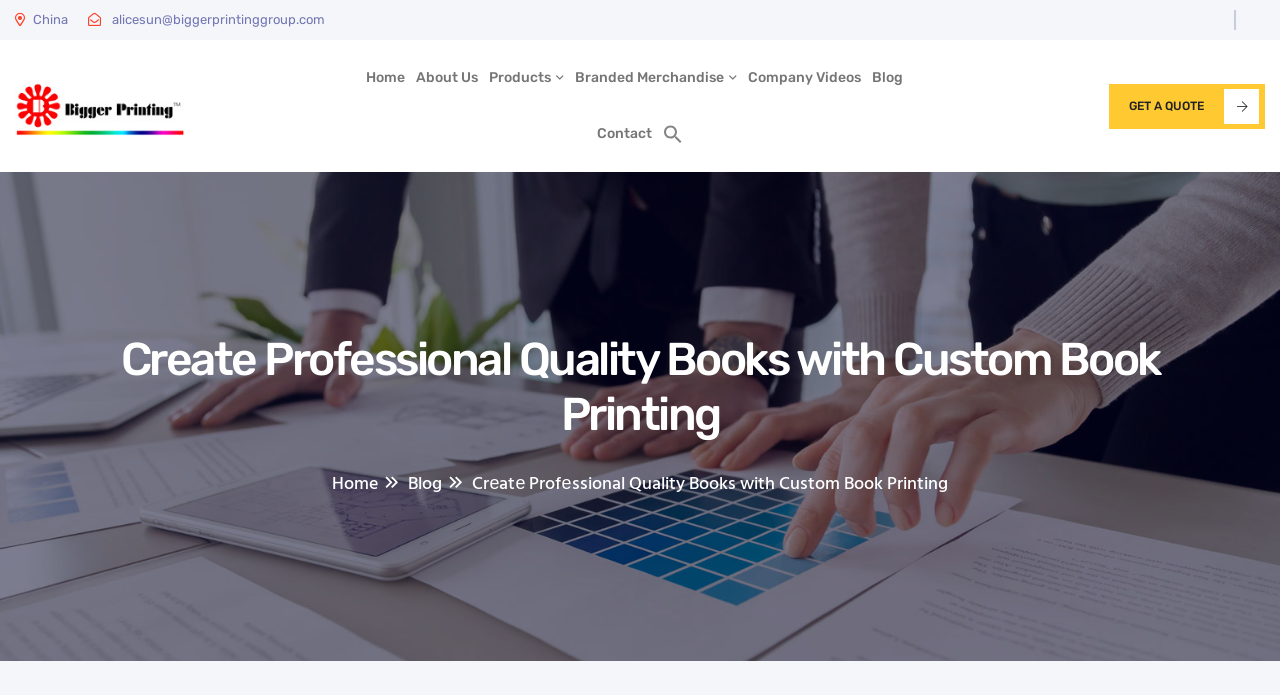Identify the bounding box coordinates of the clickable region to carry out the given instruction: "get a quote".

[0.866, 0.12, 0.988, 0.185]